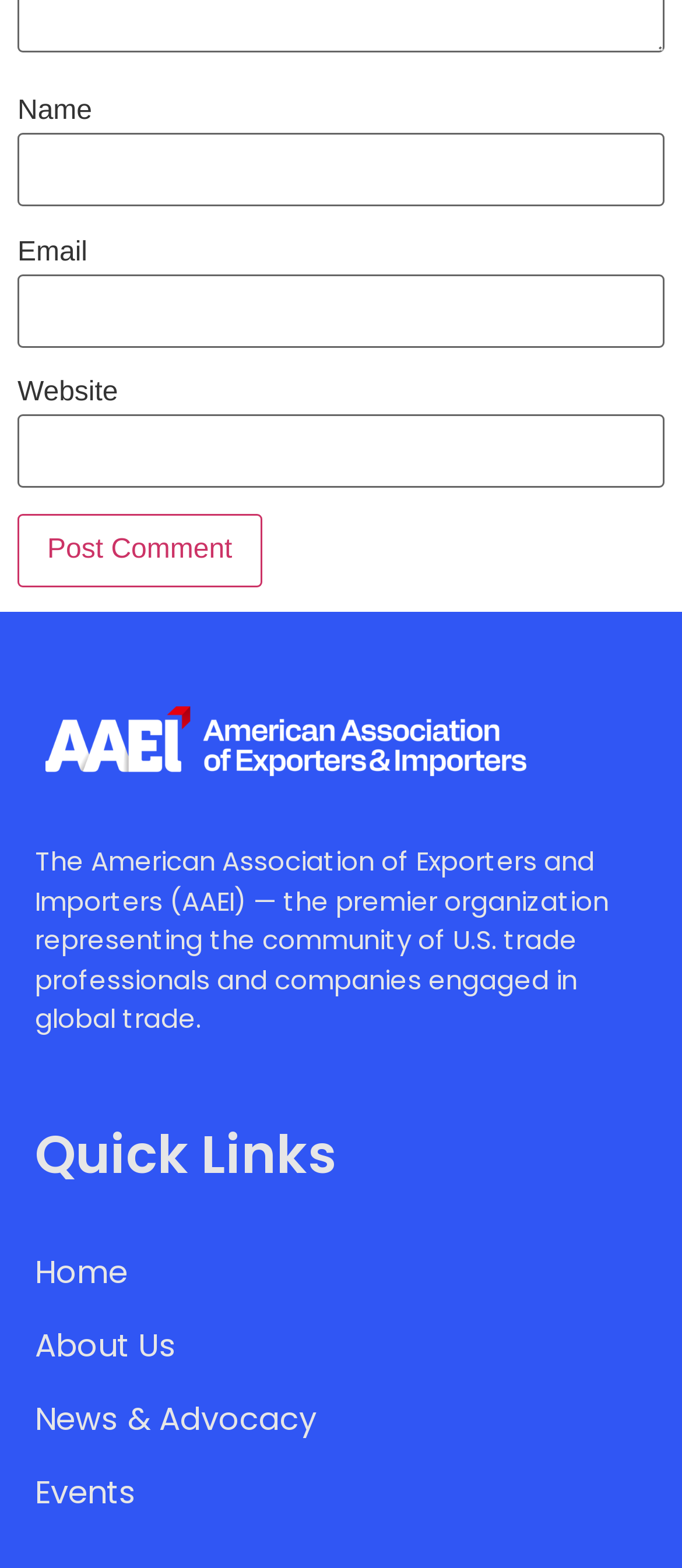Using the details from the image, please elaborate on the following question: What is the purpose of the textbox labeled 'Name'?

The textbox labeled 'Name' is likely used to input the user's name, possibly for commenting or registration purposes, as it is accompanied by other textboxes for email and website.